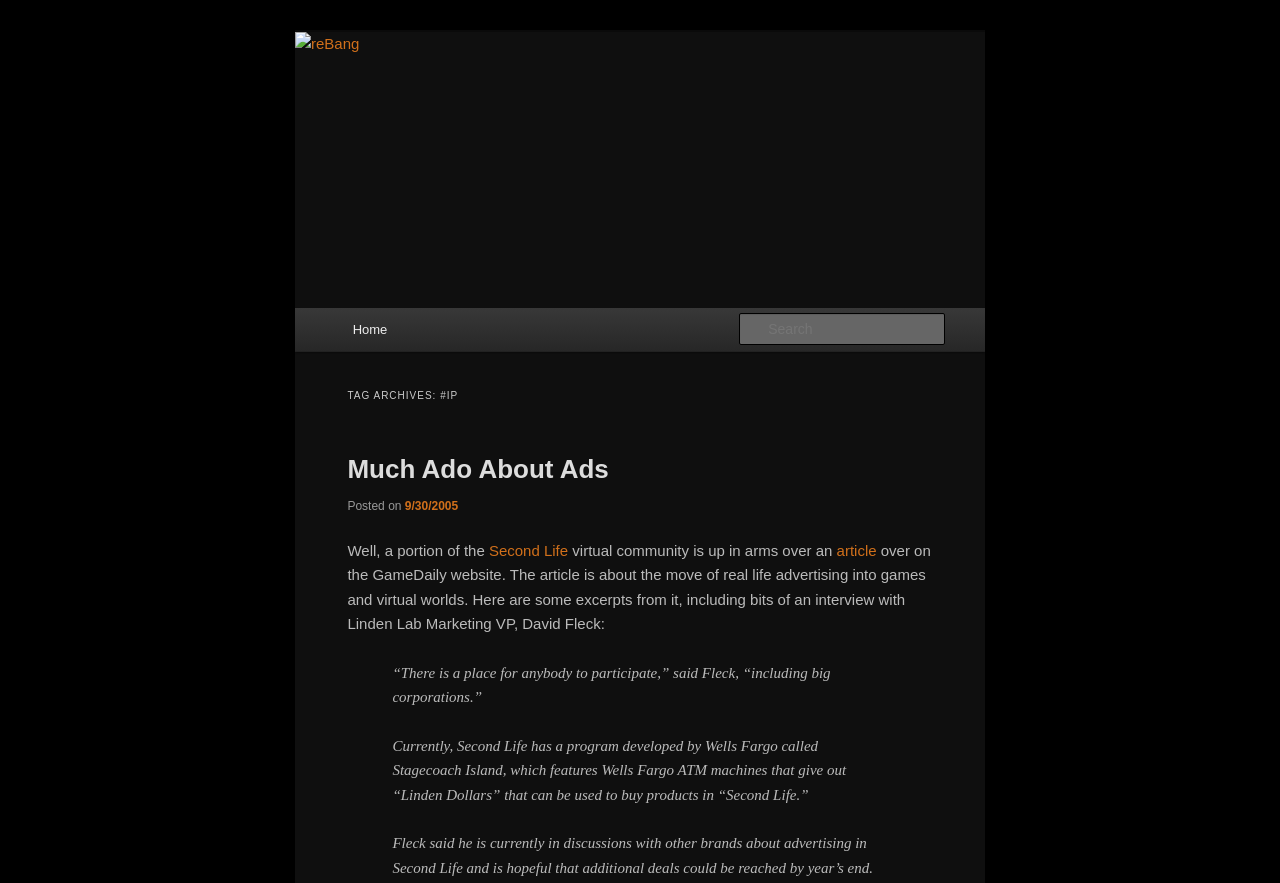Kindly determine the bounding box coordinates of the area that needs to be clicked to fulfill this instruction: "Search for something".

[0.578, 0.354, 0.738, 0.391]